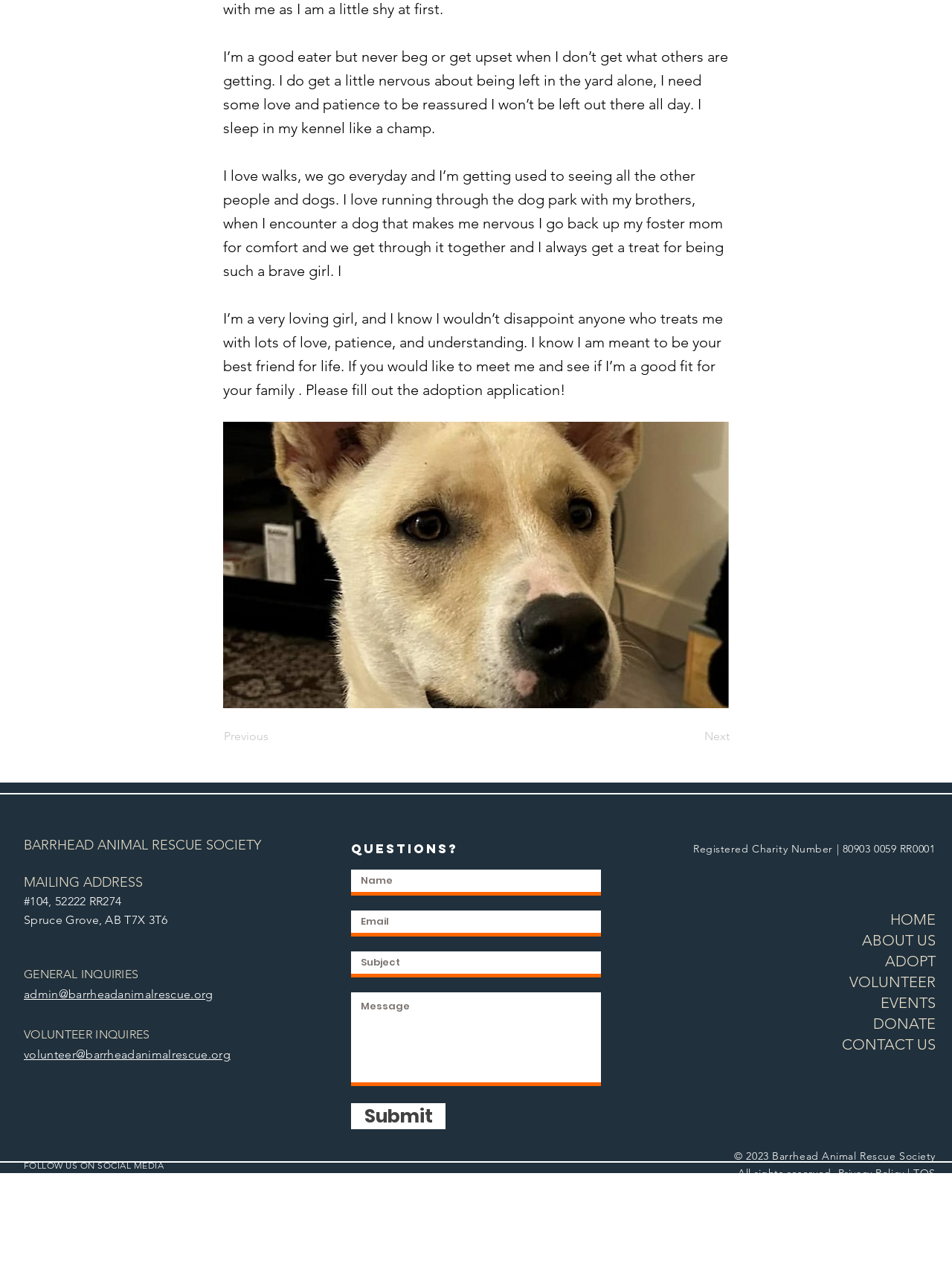What is the charity number of the Barrhead Animal Rescue Society?
Using the image, respond with a single word or phrase.

80903 00059 RR0001